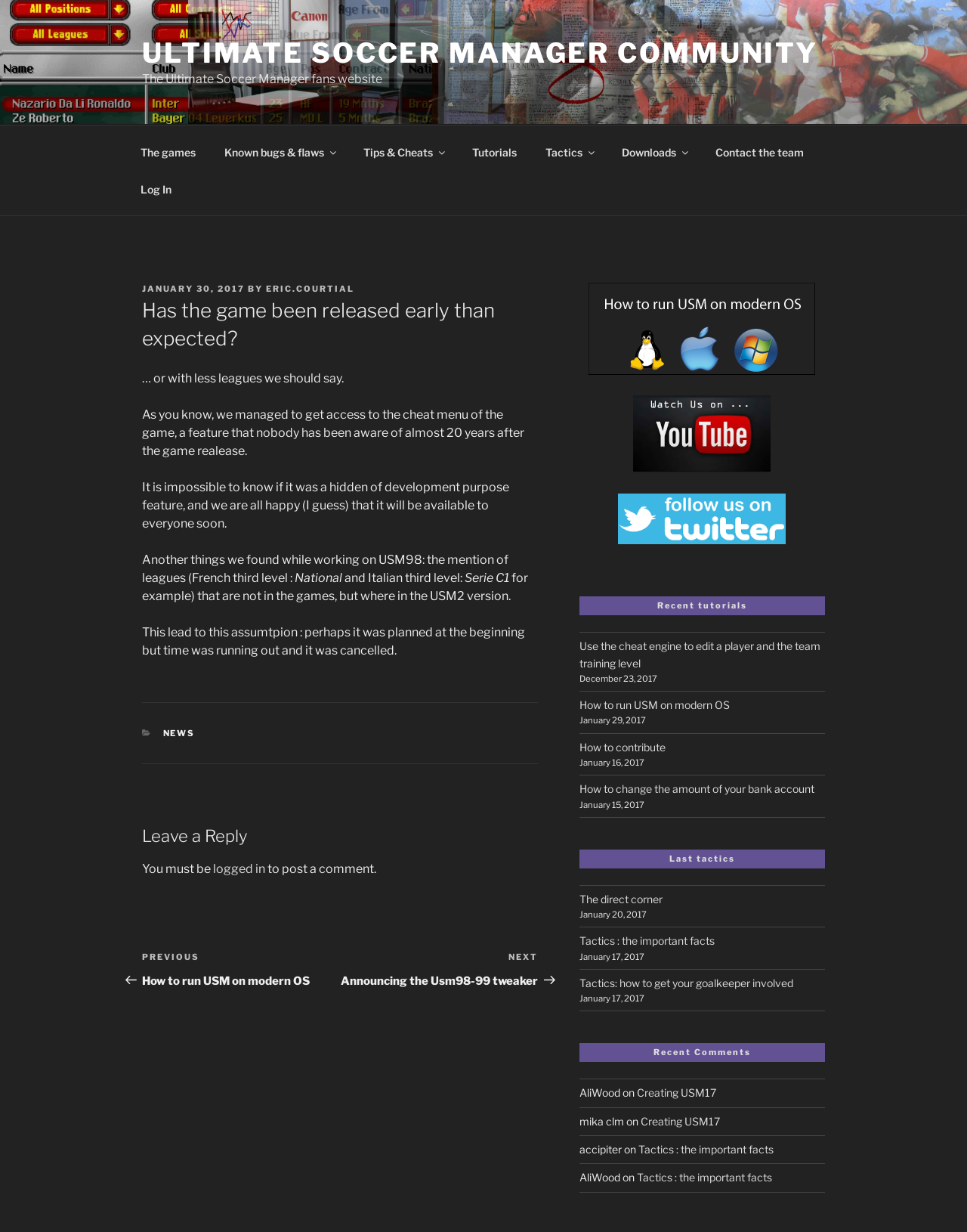Please provide a comprehensive answer to the question below using the information from the image: What is the date of the article?

The date of the article can be found in the link element 'JANUARY 30, 2017', which is located near the top of the webpage and is described as the posting date.